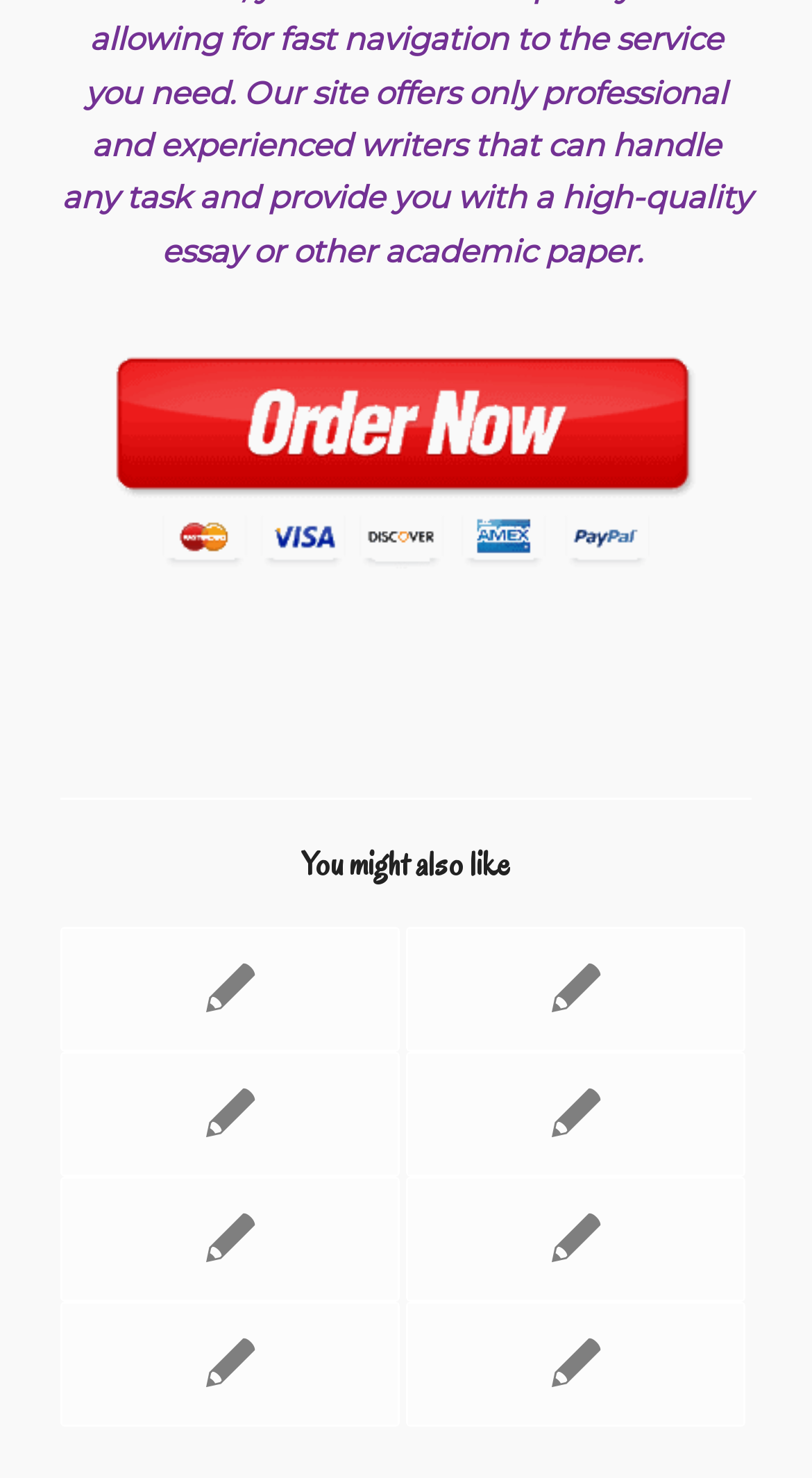Can you provide the bounding box coordinates for the element that should be clicked to implement the instruction: "click on 'The Ancients and Medievals'"?

[0.5, 0.627, 0.917, 0.711]